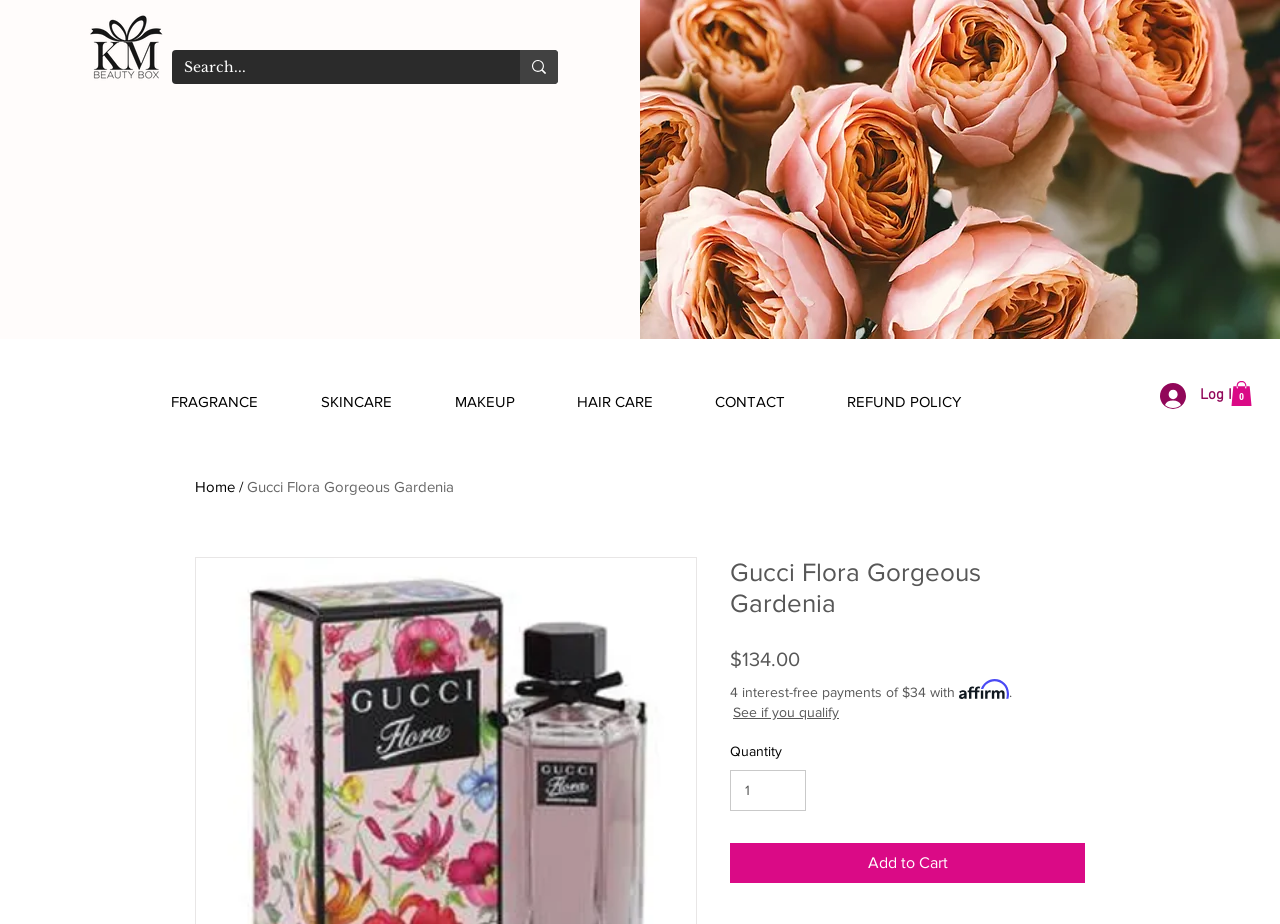Find and provide the bounding box coordinates for the UI element described with: "Education".

None